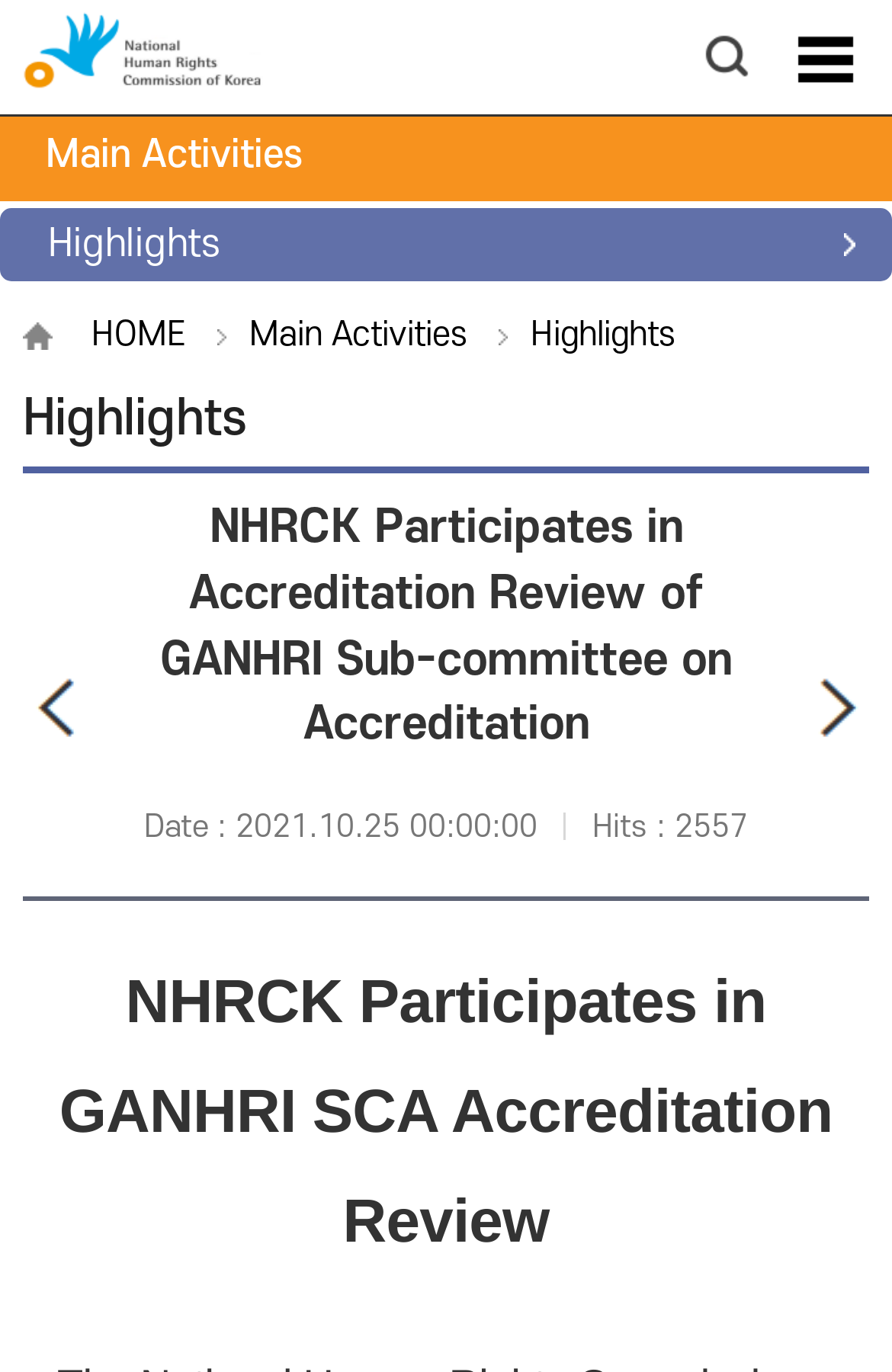Use a single word or phrase to respond to the question:
What is the date of the article?

2021.10.25